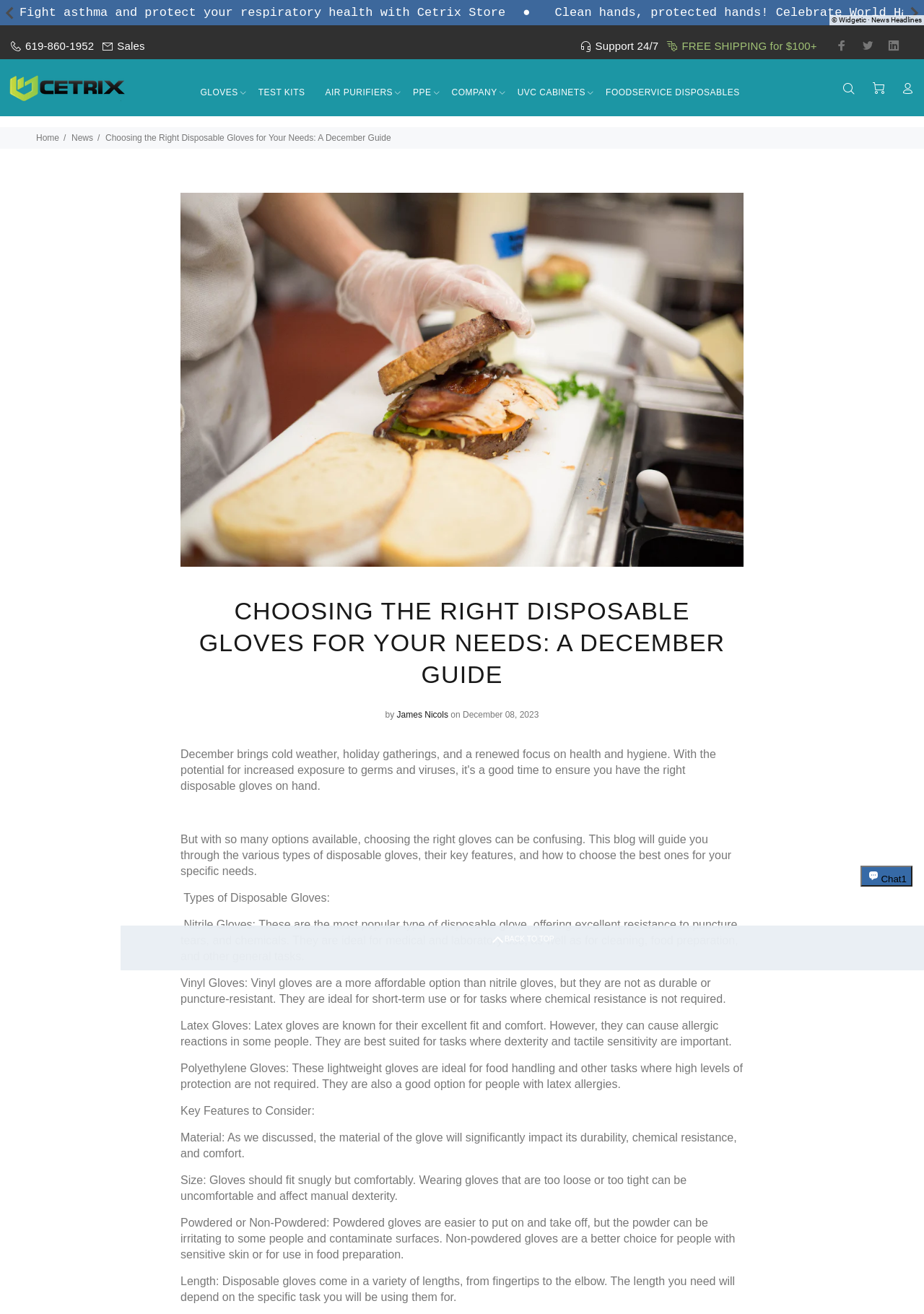Determine the bounding box for the UI element described here: "GLOVES".

[0.207, 0.063, 0.268, 0.079]